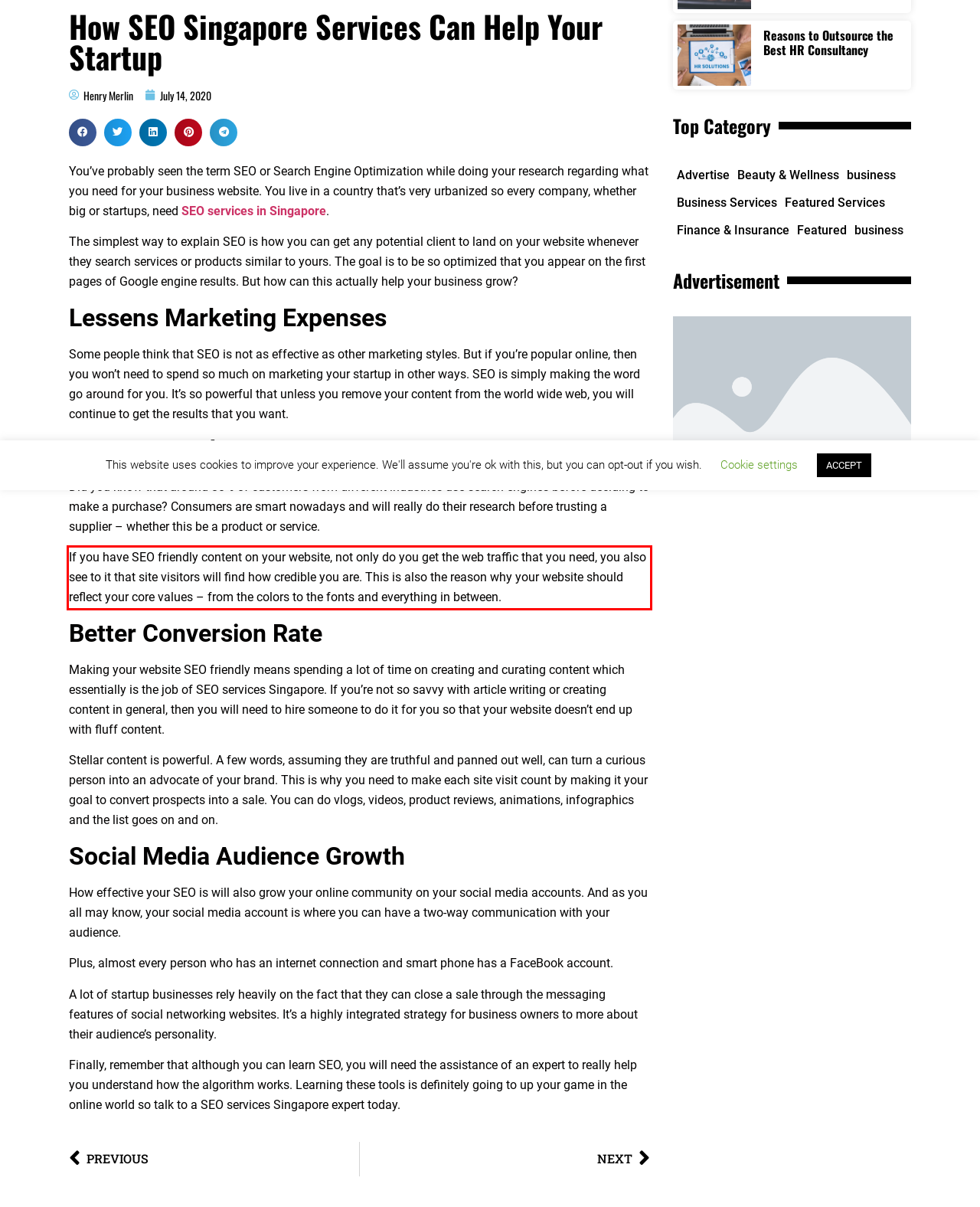Please examine the webpage screenshot containing a red bounding box and use OCR to recognize and output the text inside the red bounding box.

If you have SEO friendly content on your website, not only do you get the web traffic that you need, you also see to it that site visitors will find how credible you are. This is also the reason why your website should reflect your core values – from the colors to the fonts and everything in between.